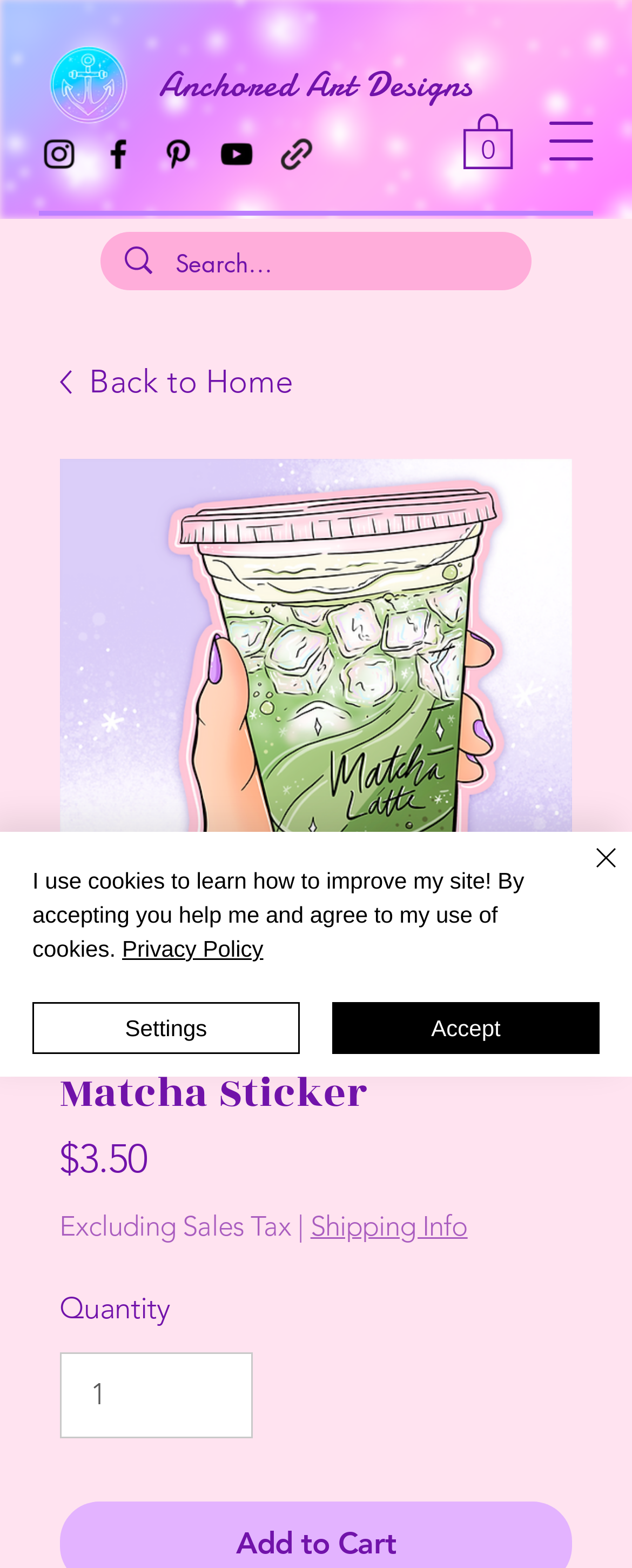Give a detailed account of the webpage.

The webpage is an e-commerce page for a matcha sticker product. At the top, there is a logo image on the left and a navigation menu button on the right. Below the logo, there is a social media bar with links to Instagram, Facebook, Pinterest, and YouTube. 

On the top right, there is a cart icon with a link to the cart and a count of 0 items. Next to the cart icon, there is a search bar with a search icon and a text input field. 

Below the search bar, there is a product showcase section. It features an image of the matcha sticker, a heading with the product name, and a price of $3.50. There is also a description of the product, stating that it is "the perfect way to show off your favorite drink!" 

Under the product description, there are details about the product, including a shipping info button and a quantity selector. There is also an "Add to Cart" button. 

Further down, there is a "Details" section with an expanded button. This section likely contains more information about the product. 

At the bottom of the page, there is a cookie policy alert with a message about using cookies to improve the site. The alert has buttons to accept, settings, and close the alert. There is also a link to the privacy policy.